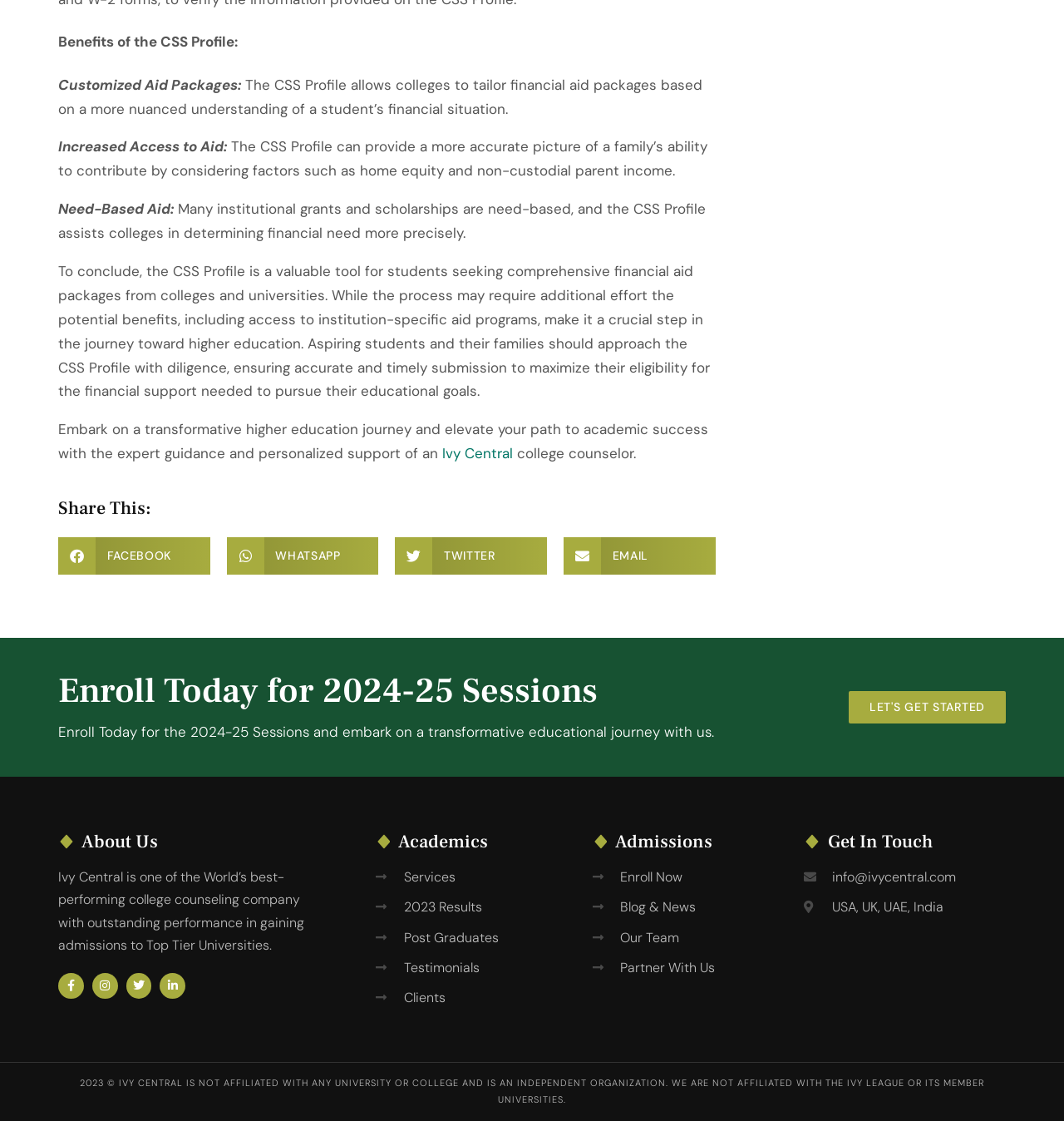Please provide a detailed answer to the question below by examining the image:
What social media platforms does Ivy Central have a presence on?

The webpage shows links to Ivy Central's social media profiles on Facebook, Instagram, Twitter, and LinkedIn, indicating that the company has a presence on these platforms.